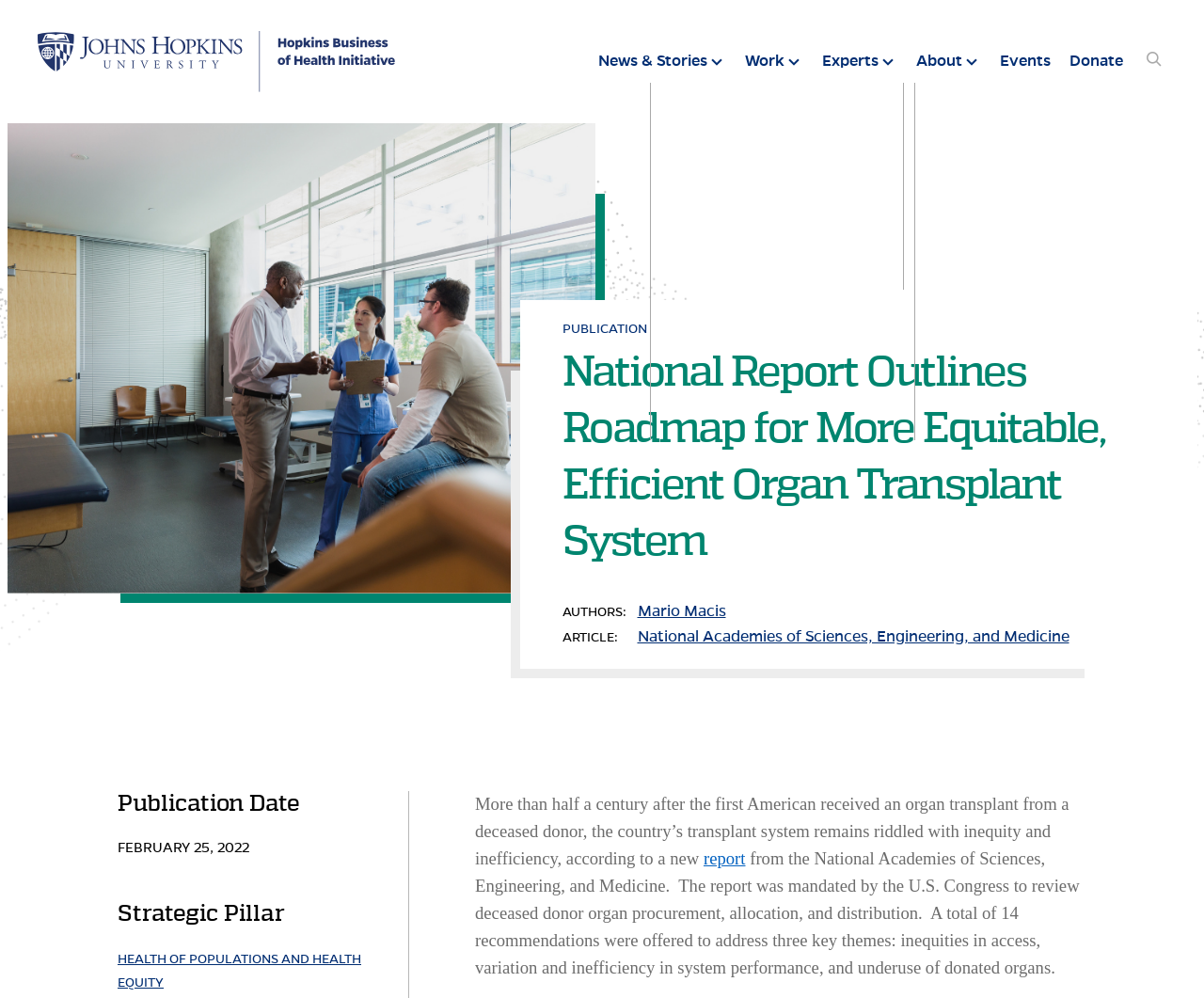Locate the bounding box coordinates of the element that should be clicked to execute the following instruction: "View All News & Stories".

[0.423, 0.096, 0.618, 0.144]